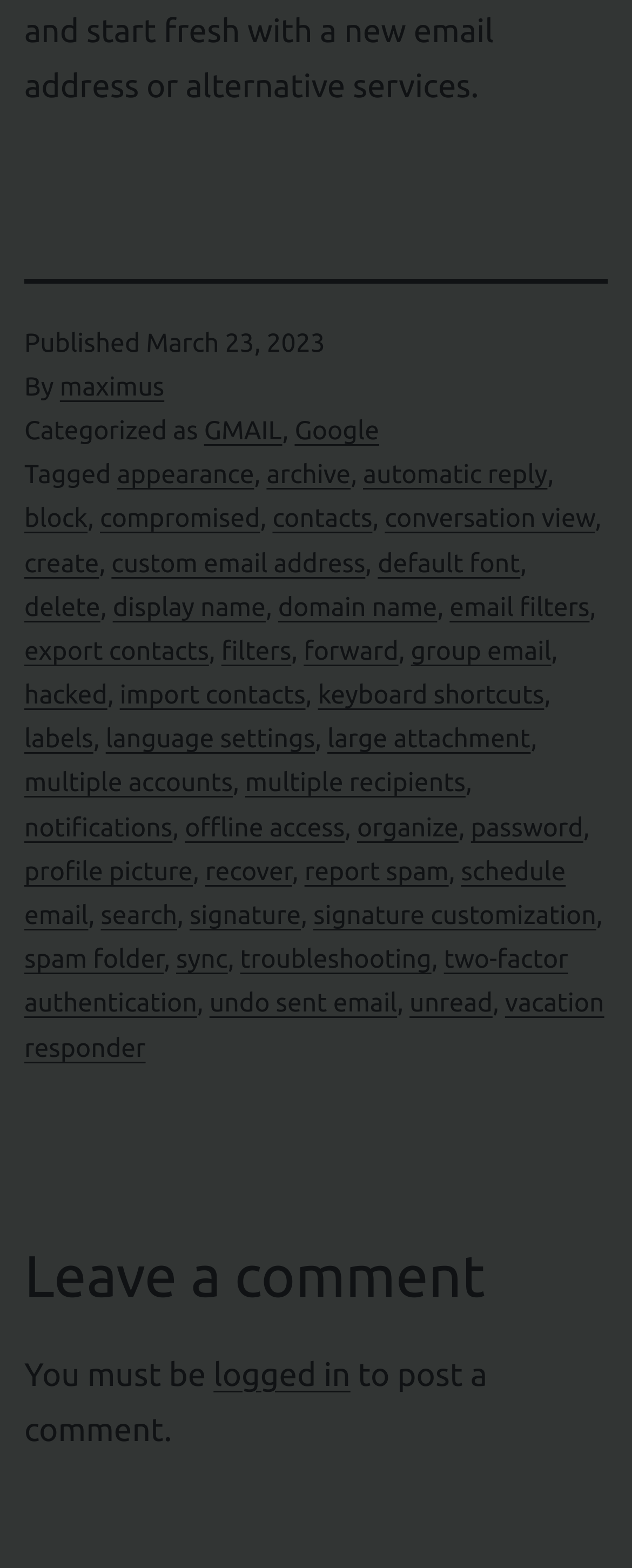Who is the author of the article?
Using the details shown in the screenshot, provide a comprehensive answer to the question.

I found the author's name by looking at the footer section of the webpage, where it says 'By' followed by the link 'maximus'.